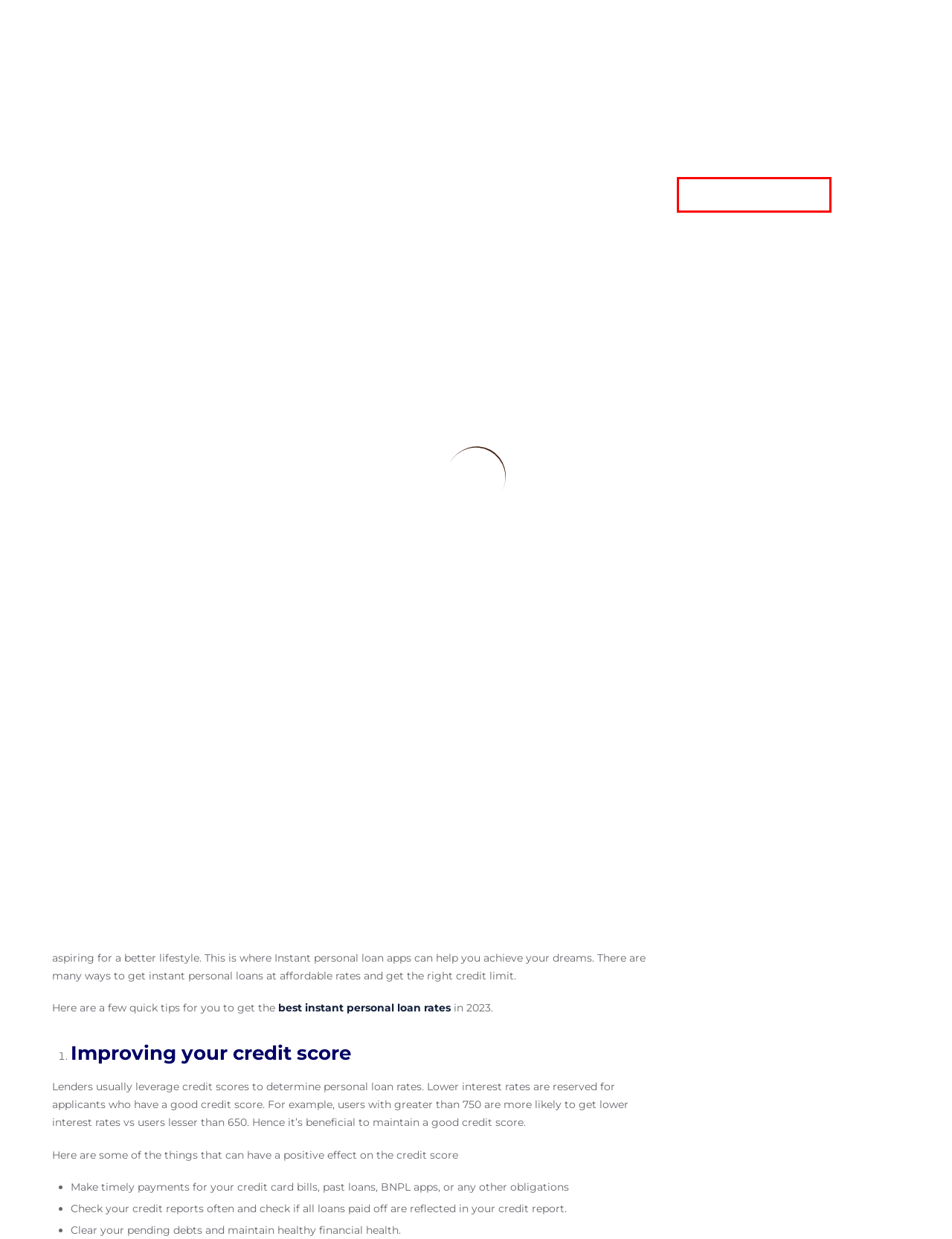Consider the screenshot of a webpage with a red bounding box around an element. Select the webpage description that best corresponds to the new page after clicking the element inside the red bounding box. Here are the candidates:
A. Stashfin
B. Quick Tips to Save Yourself from Financial Frauds | Stashfin
C. Stashfin Credit Line App | Blogs | Stashfin Credit Line App | Blog
D. Common Myths related to Loans | Stashfin
E. Instant personal loan apps | Stashfin Credit Line App | Blog
F. How StashFin Instant Loan Helped Arun Yadav from Noida | Stashfin Credit Line App
G. Practical Tips for Salaried Employees Applying for Personal Loans
H. Personal Loans | Stashfin Credit Line App | Blog

D